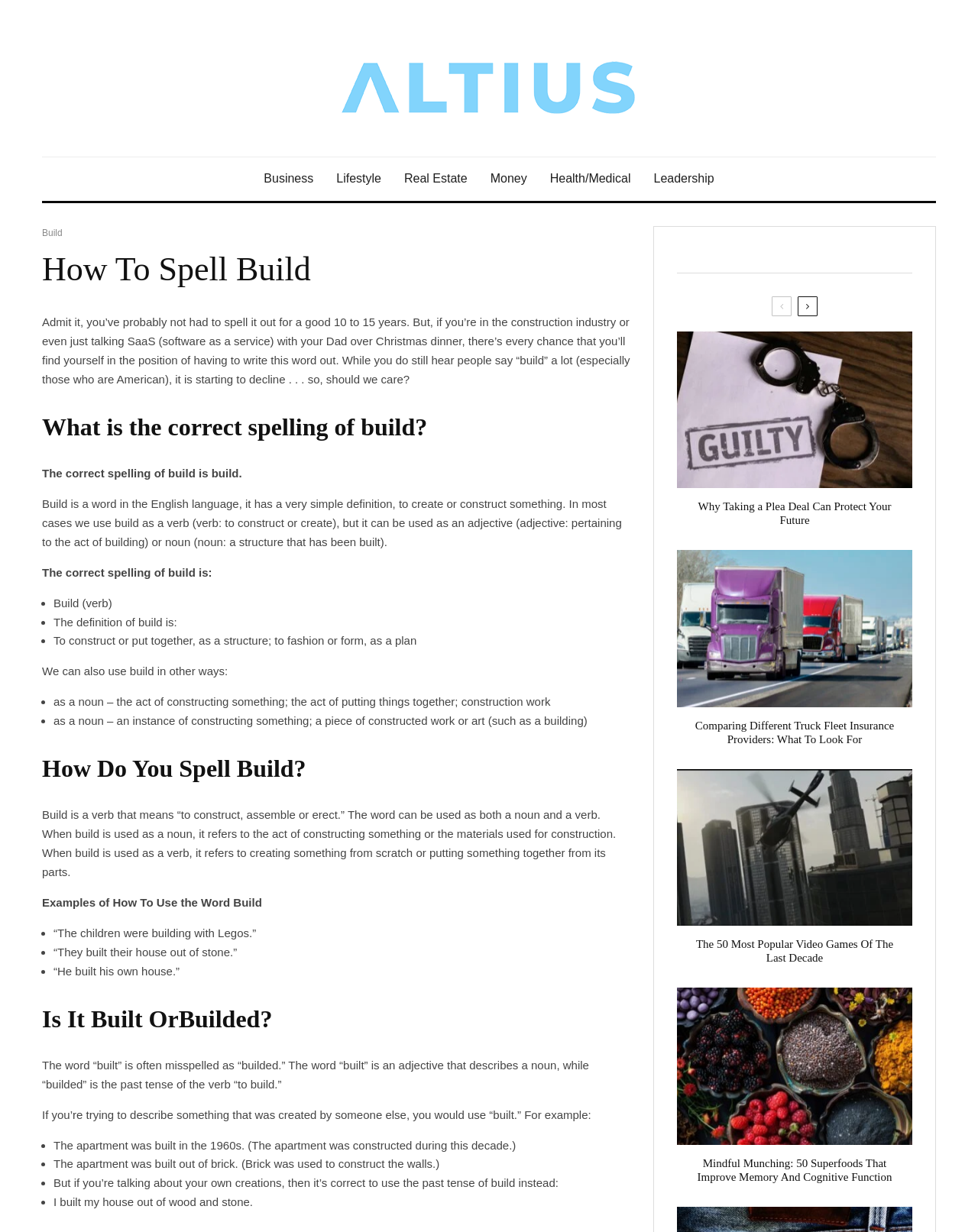Identify and provide the title of the webpage.

How To Spell Build